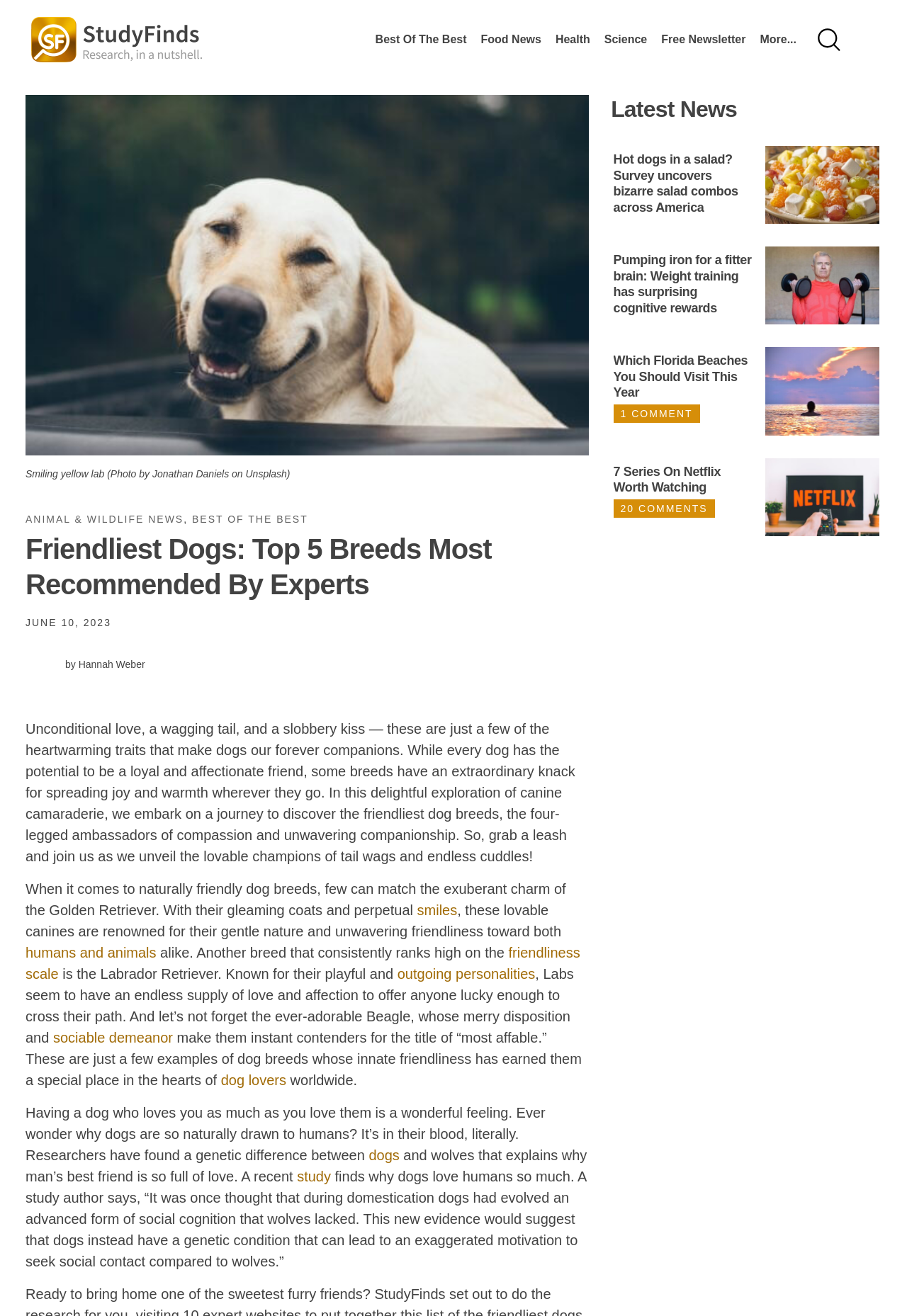Explain the webpage in detail, including its primary components.

This webpage is about discovering the friendliest dog breeds, with a focus on their compassionate and loyal nature. At the top, there are several links to skip to content, study finds, best of the best, food news, health, science, and a free newsletter. Below these links, there is a figure with an image of a smiling yellow lab, accompanied by a caption describing the photo.

The main content of the page is divided into two sections. The left section has a header with the title "Friendliest Dogs: Top 5 Breeds Most Recommended By Experts" and a subheading with the date and author. Below this, there is a descriptive text about the friendliness of dogs, followed by paragraphs discussing the characteristics of Golden Retrievers, Labrador Retrievers, and Beagles. The text also mentions a study that found a genetic difference between dogs and wolves that explains why dogs are so full of love.

On the right side of the page, there is a section titled "Latest News" with three articles. Each article has an image, a heading, and a link to the full story. The articles are about unusual salad combinations, the cognitive benefits of weight training, and recommended Florida beaches to visit. The articles also have links to comments, with the number of comments displayed.

Overall, the webpage has a clean layout, with a clear separation between the main content and the latest news section. The use of images and headings helps to break up the text and make the page more visually appealing.